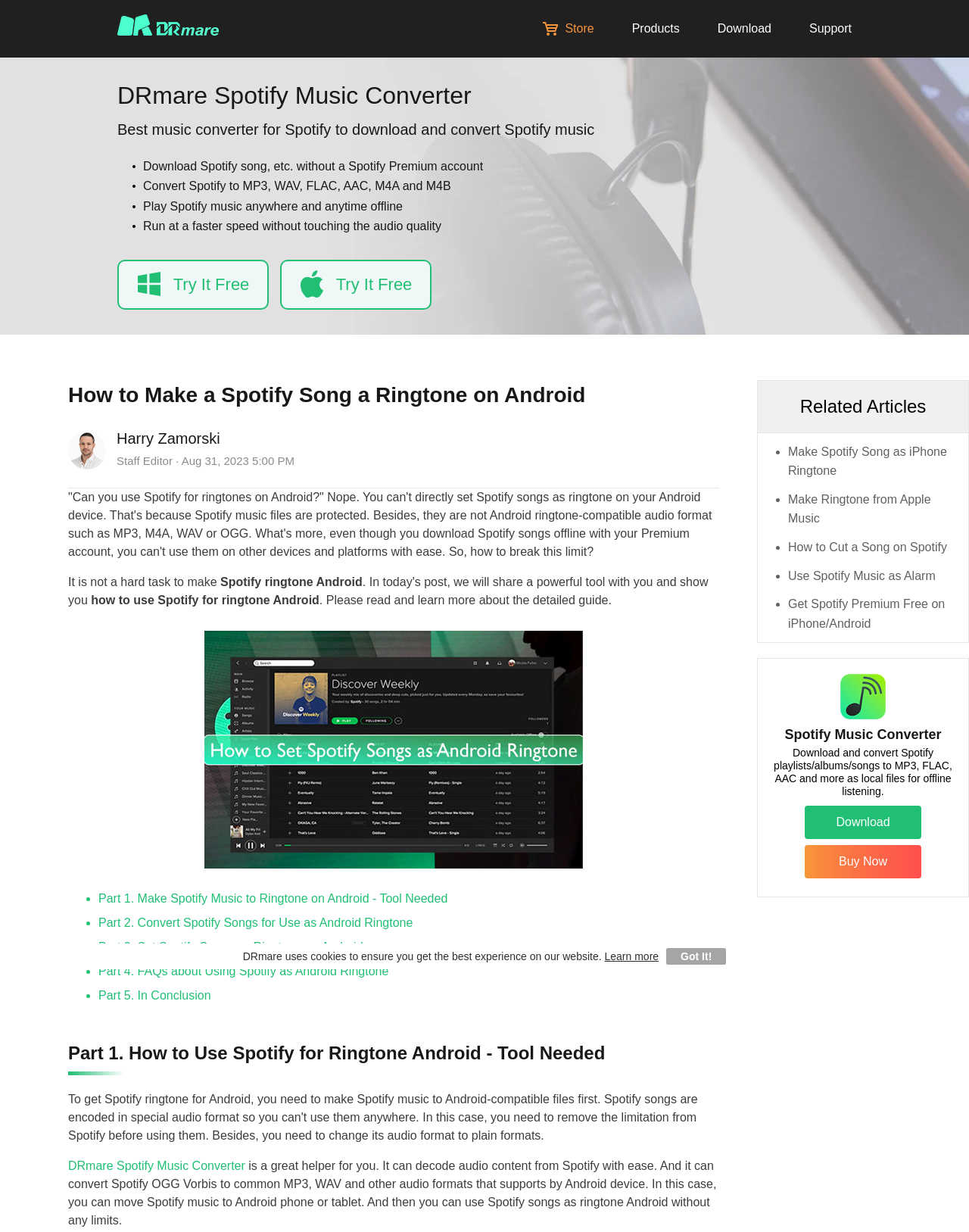Please identify the bounding box coordinates of the element I should click to complete this instruction: 'Click the 'Try It Free' button'. The coordinates should be given as four float numbers between 0 and 1, like this: [left, top, right, bottom].

[0.289, 0.211, 0.445, 0.251]